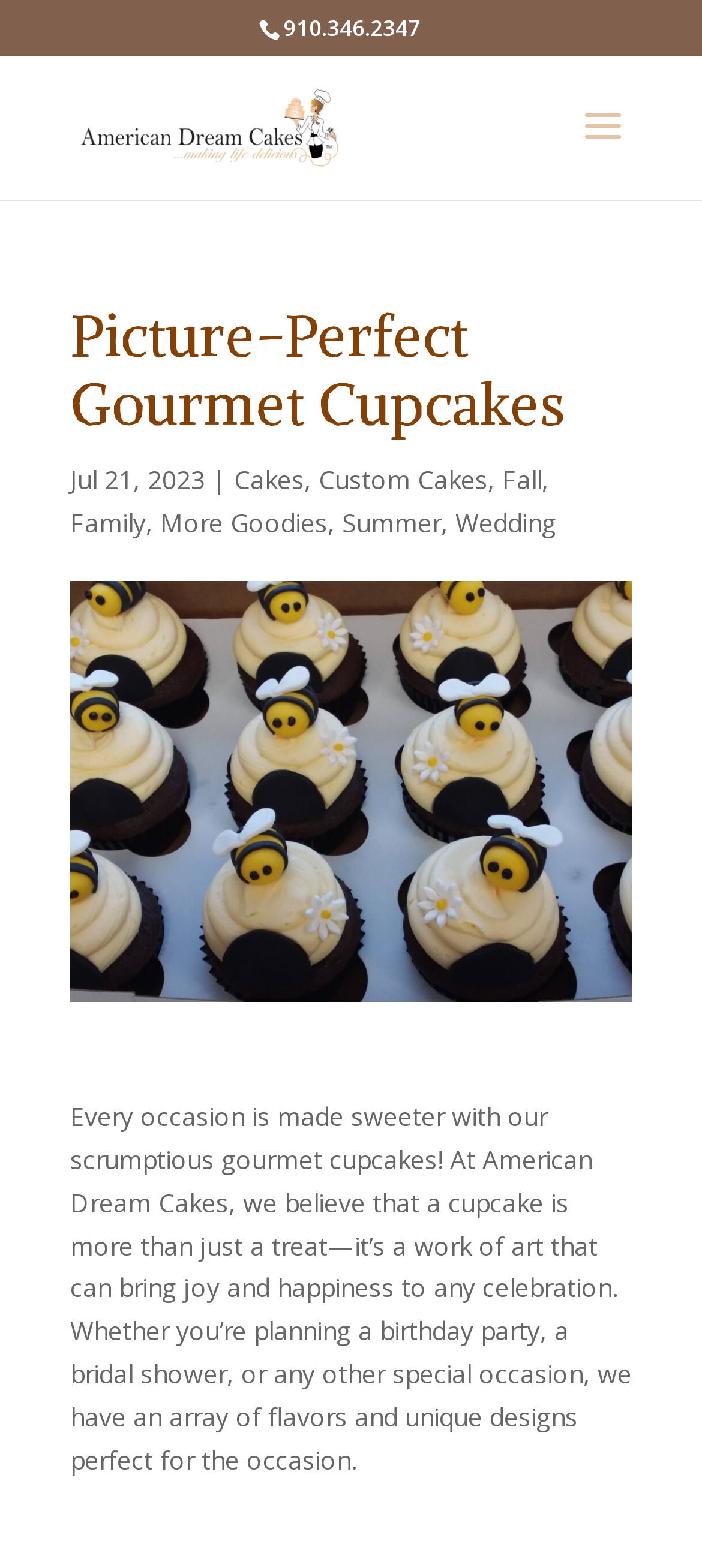What occasions can American Dream Cakes cater to?
Based on the visual content, answer with a single word or a brief phrase.

Birthday party, bridal shower, etc.